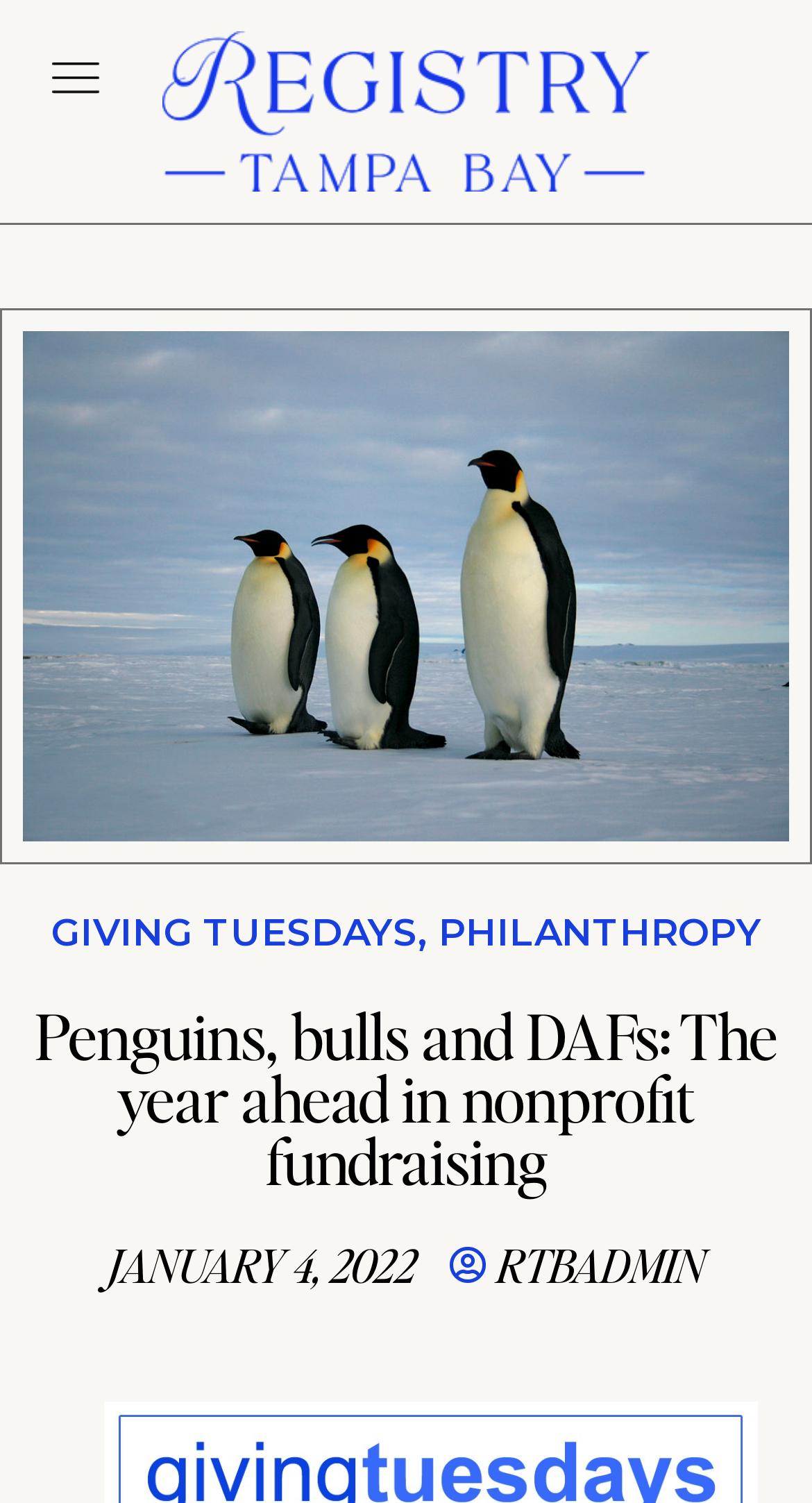What is the author of the article? Using the information from the screenshot, answer with a single word or phrase.

RTBADMIN